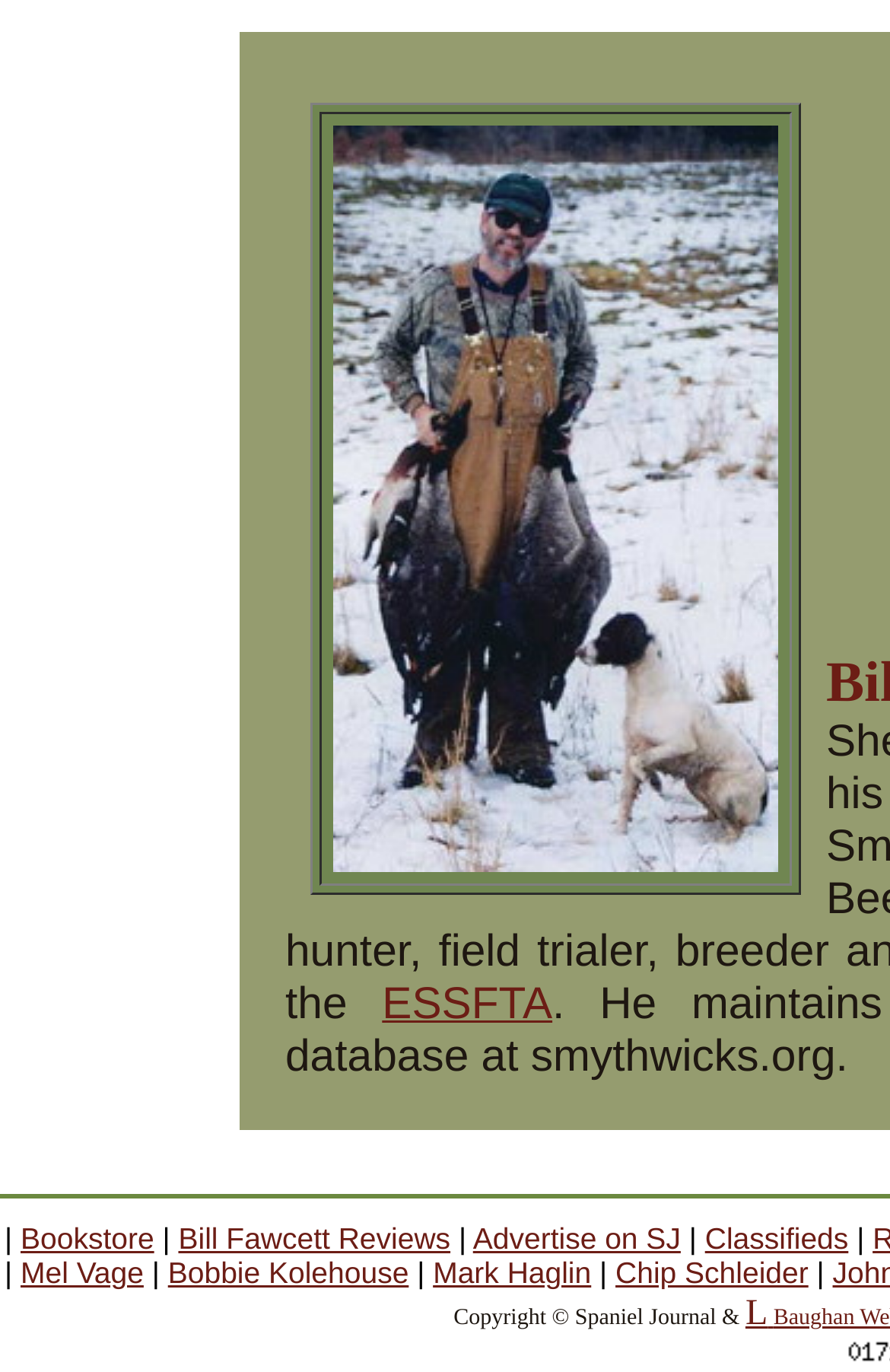Utilize the information from the image to answer the question in detail:
What is the purpose of the vertical lines on the webpage?

I found several vertical lines on the webpage, which are represented as StaticText elements with '|' characters. These lines are likely used as separators to divide different sections of the webpage.